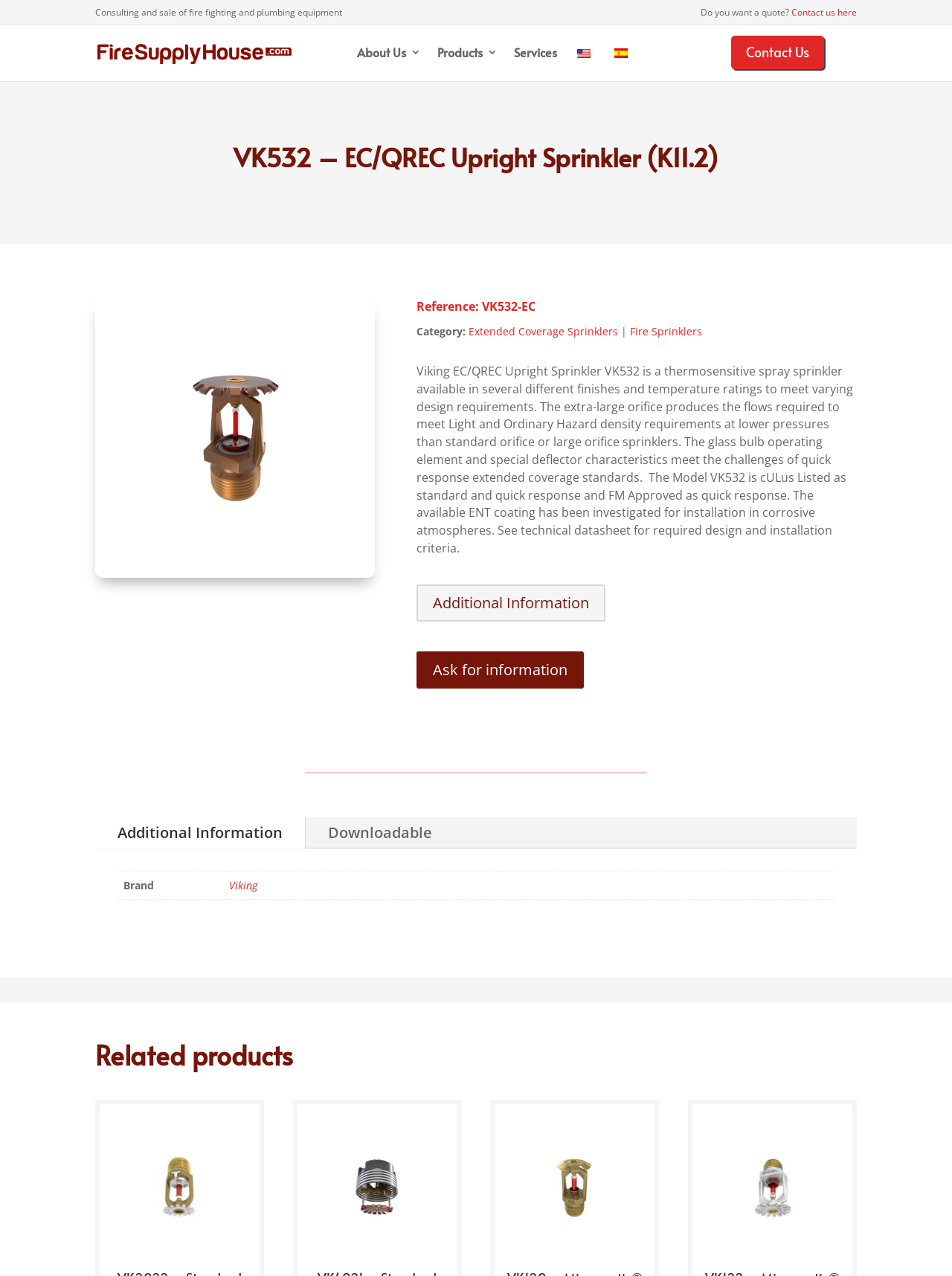Please indicate the bounding box coordinates for the clickable area to complete the following task: "Download product datasheet". The coordinates should be specified as four float numbers between 0 and 1, i.e., [left, top, right, bottom].

[0.321, 0.64, 0.477, 0.665]